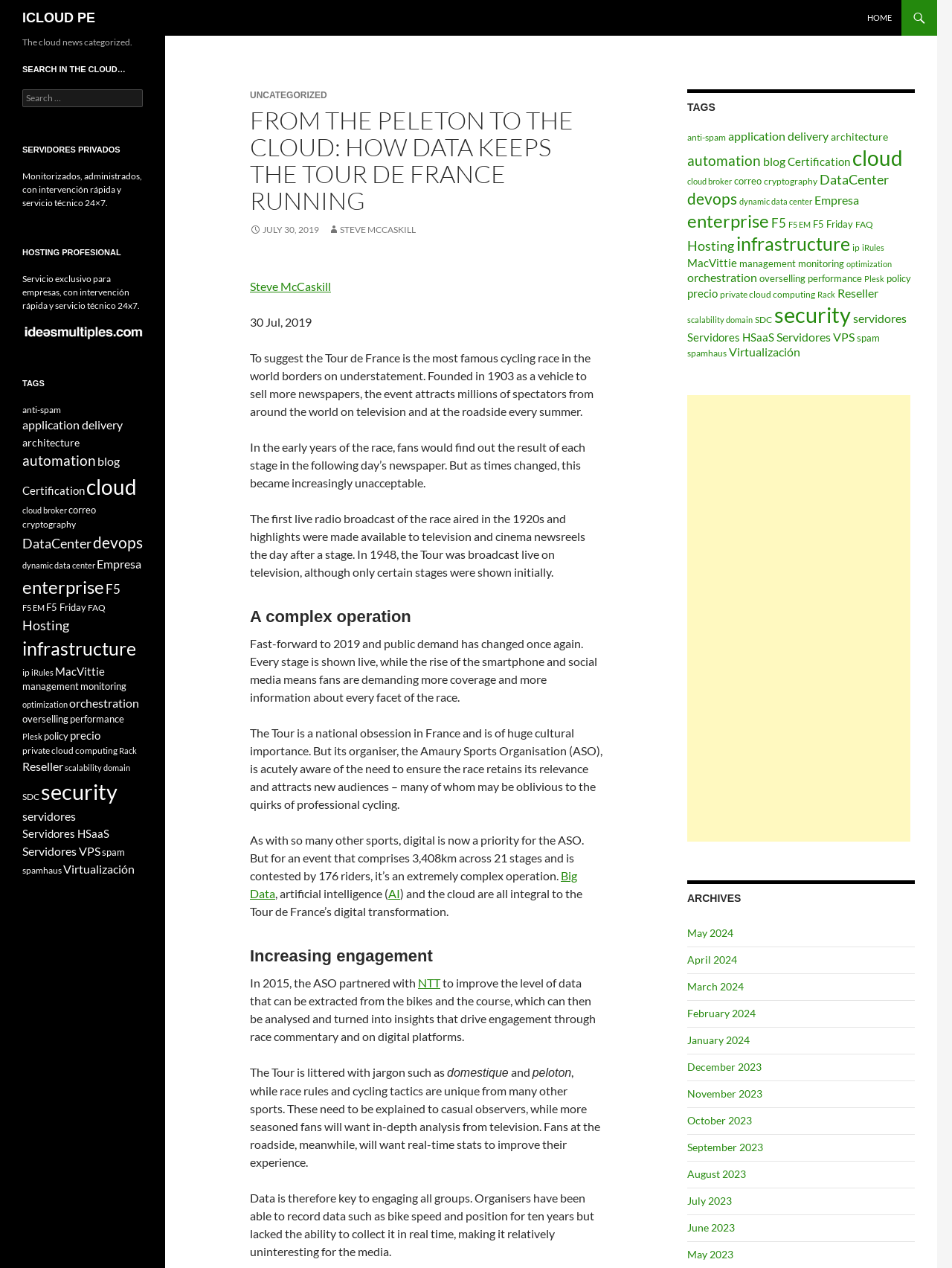Please specify the bounding box coordinates of the clickable region to carry out the following instruction: "Read the article 'FROM THE PELETON TO THE CLOUD: HOW DATA KEEPS THE TOUR DE FRANCE RUNNING'". The coordinates should be four float numbers between 0 and 1, in the format [left, top, right, bottom].

[0.262, 0.085, 0.633, 0.169]